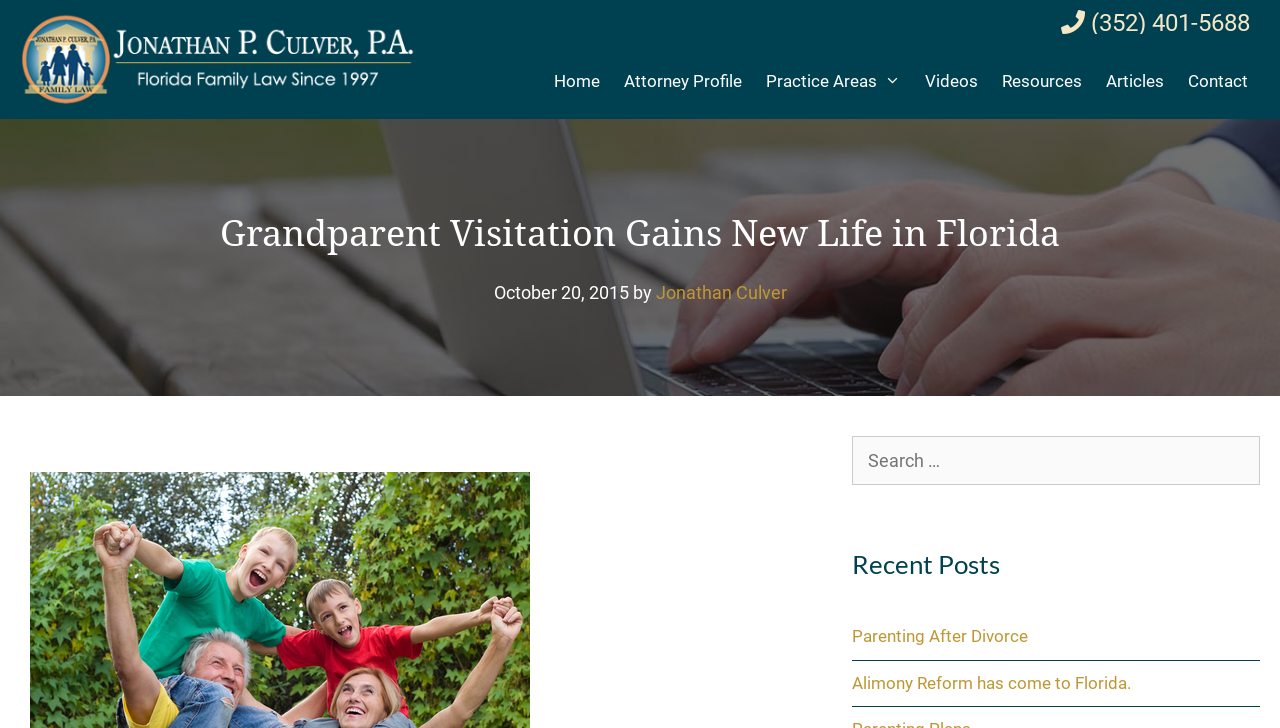What is the topic of the recent post below 'Recent Posts'? Based on the screenshot, please respond with a single word or phrase.

Parenting After Divorce